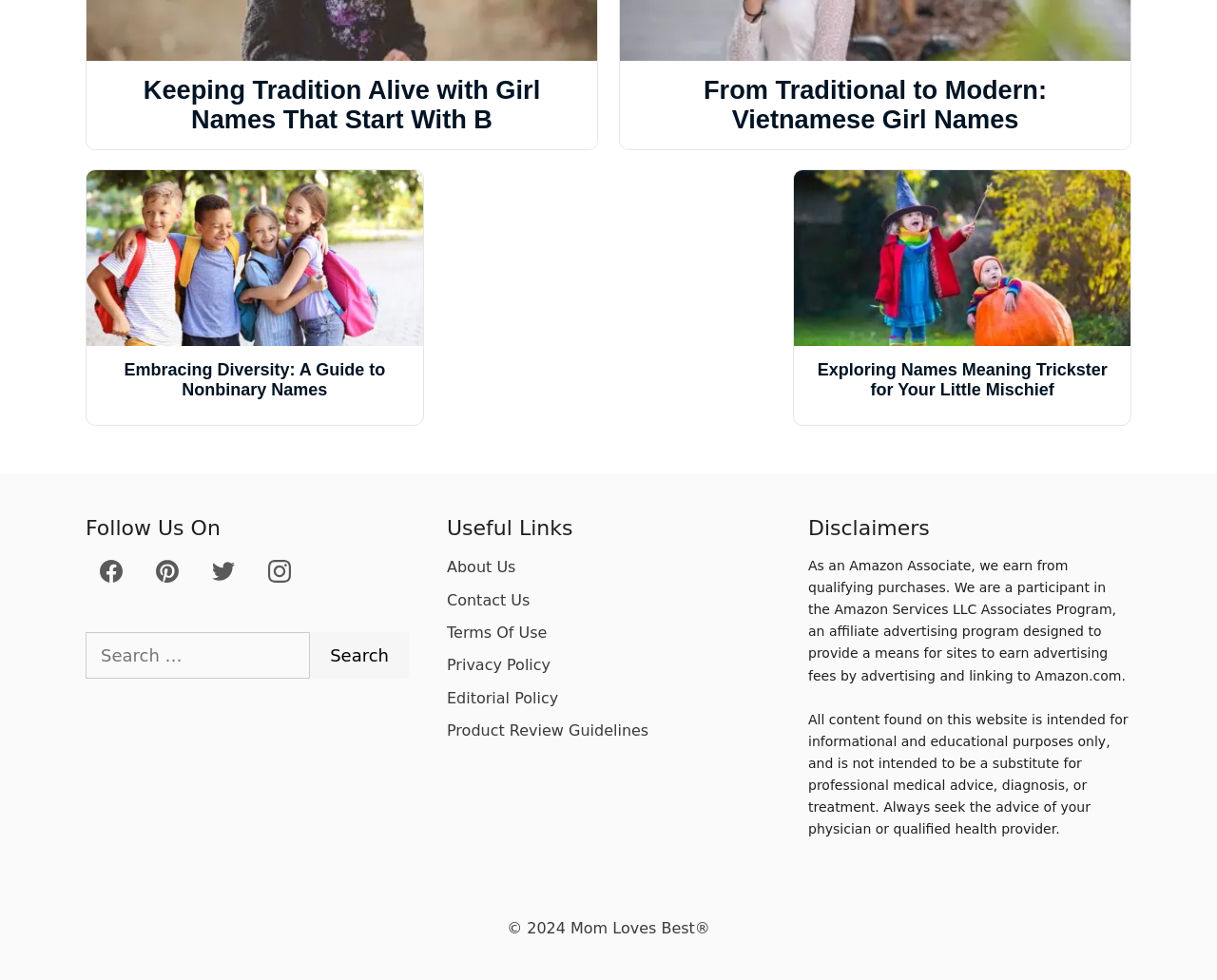Please provide a brief answer to the following inquiry using a single word or phrase:
What is the topic of the first link?

Girl Names That Start With B